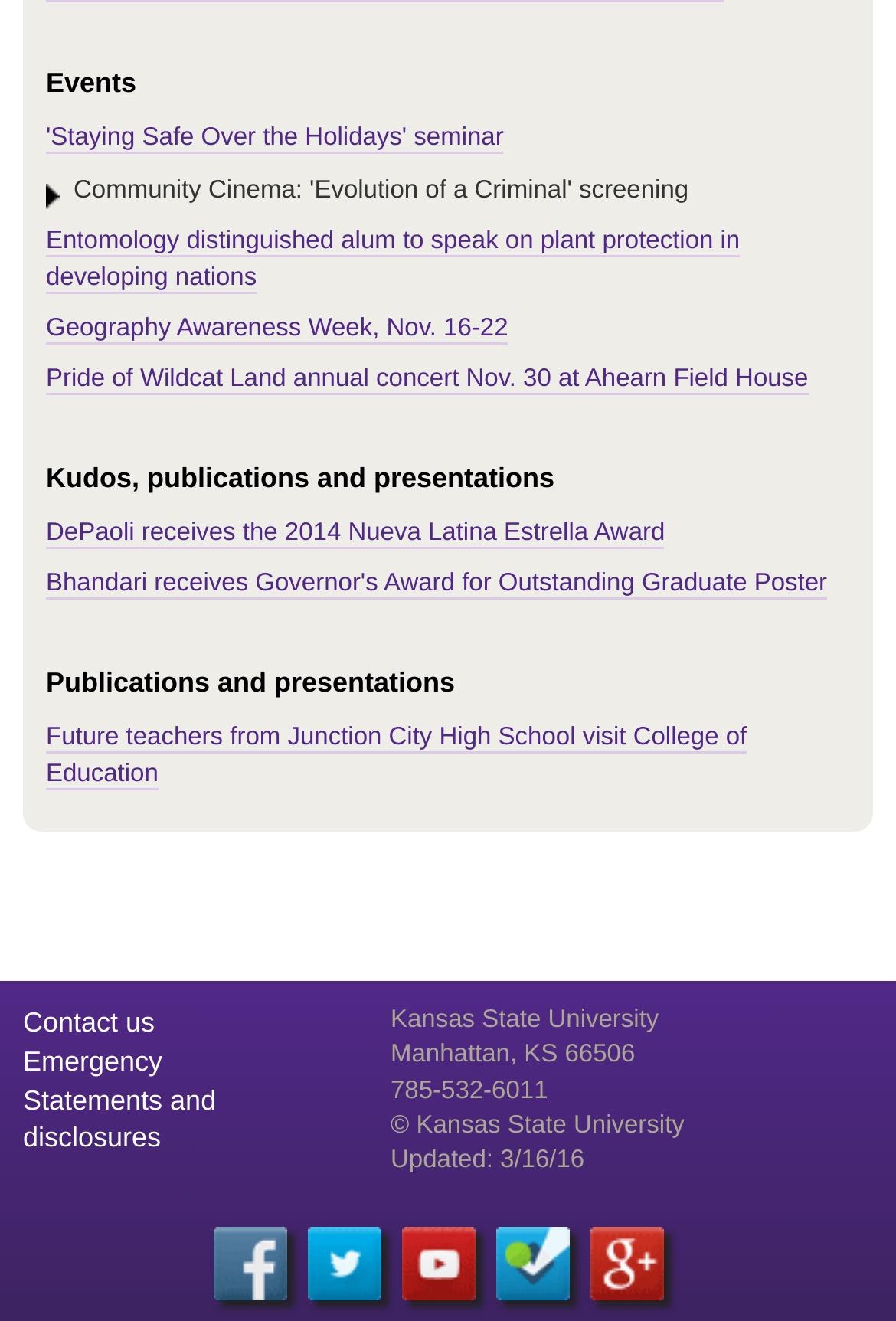Based on the image, provide a detailed response to the question:
How many social media links are there at the bottom of the page?

I counted the number of social media links at the bottom of the page, which are Facebook, Twitter, YouTube, Foursquare, and Google Plus.